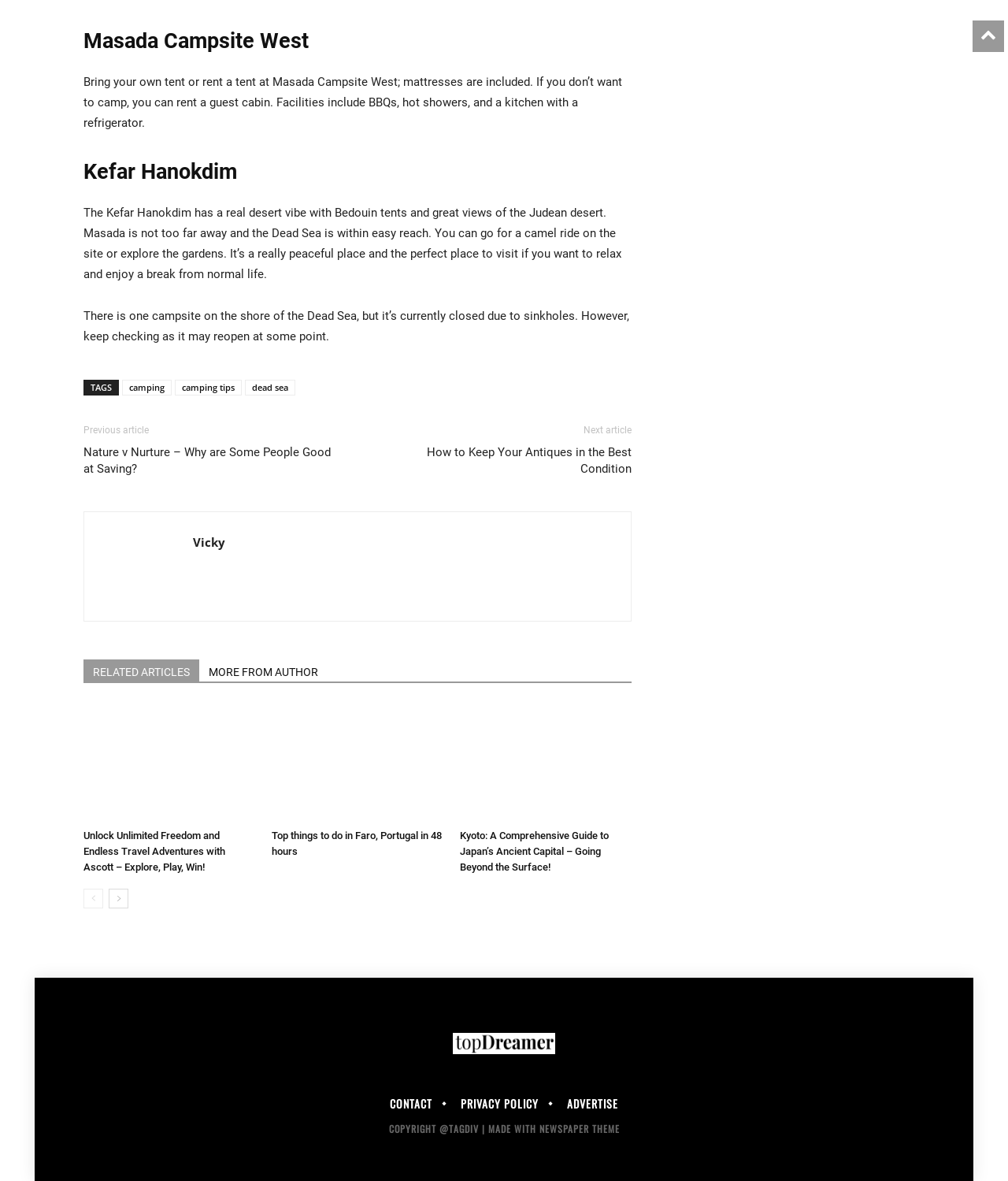Locate the coordinates of the bounding box for the clickable region that fulfills this instruction: "Click on 'camping' tag".

[0.121, 0.321, 0.17, 0.335]